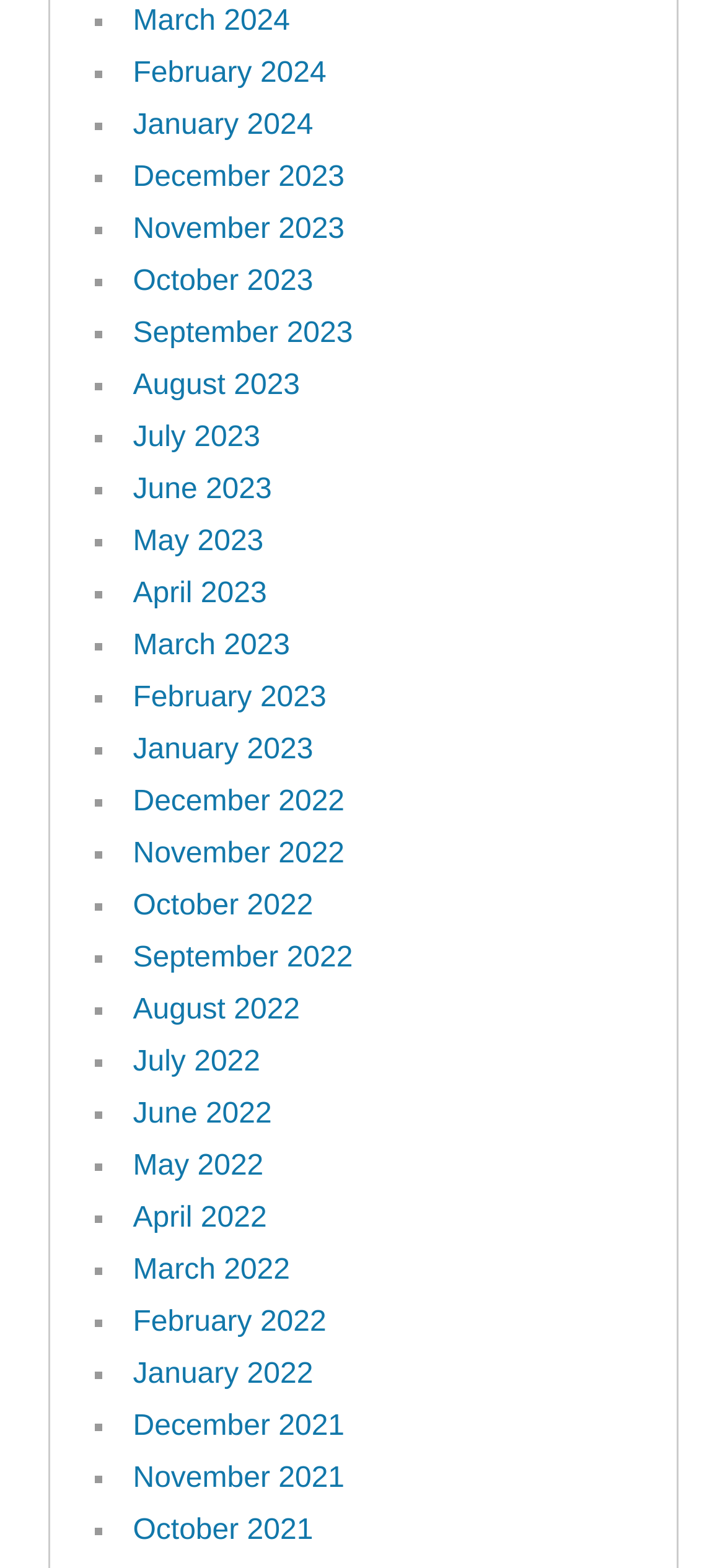What is the earliest month listed?
Using the details from the image, give an elaborate explanation to answer the question.

I looked at the list of links on the webpage and found that the earliest month listed is December 2021, which is at the bottom of the list.